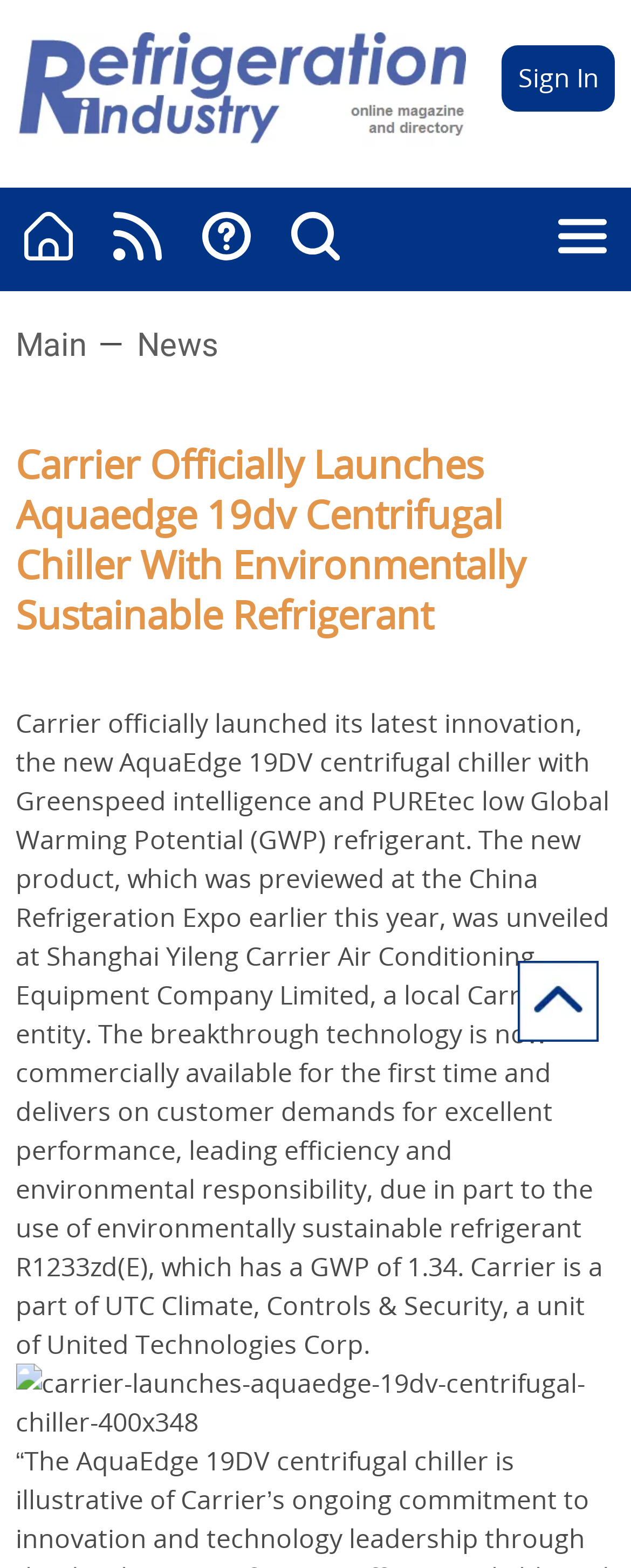What is the Global Warming Potential of the refrigerant used in the new product?
Provide a detailed answer to the question using information from the image.

The answer can be found in the StaticText element with the text '...due in part to the use of environmentally sustainable refrigerant R1233zd(E), which has a GWP of 1.34.'. This text mentions the Global Warming Potential of the refrigerant used in the new product, which is 1.34.